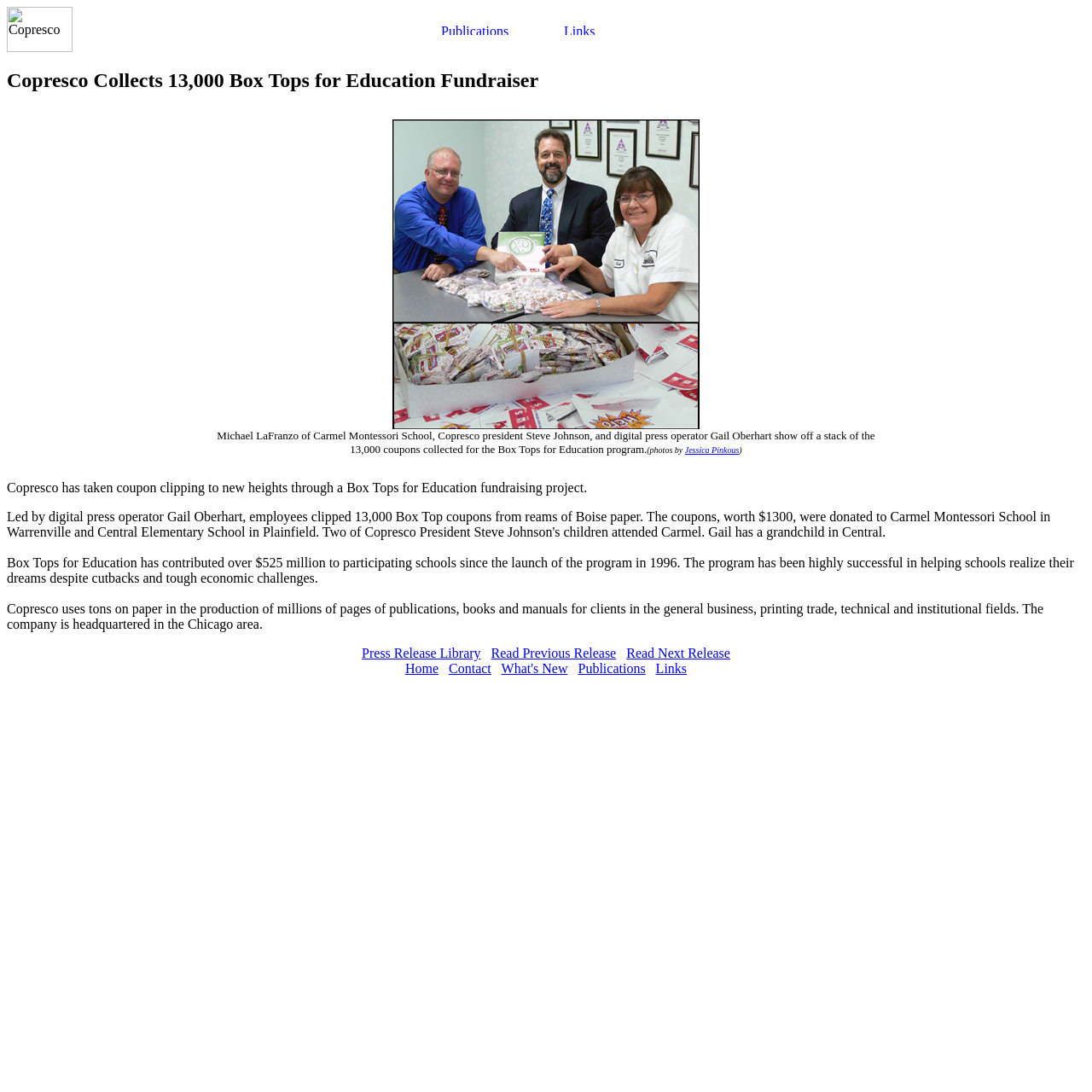Determine the bounding box coordinates of the clickable element necessary to fulfill the instruction: "Read the previous release". Provide the coordinates as four float numbers within the 0 to 1 range, i.e., [left, top, right, bottom].

[0.45, 0.591, 0.564, 0.605]